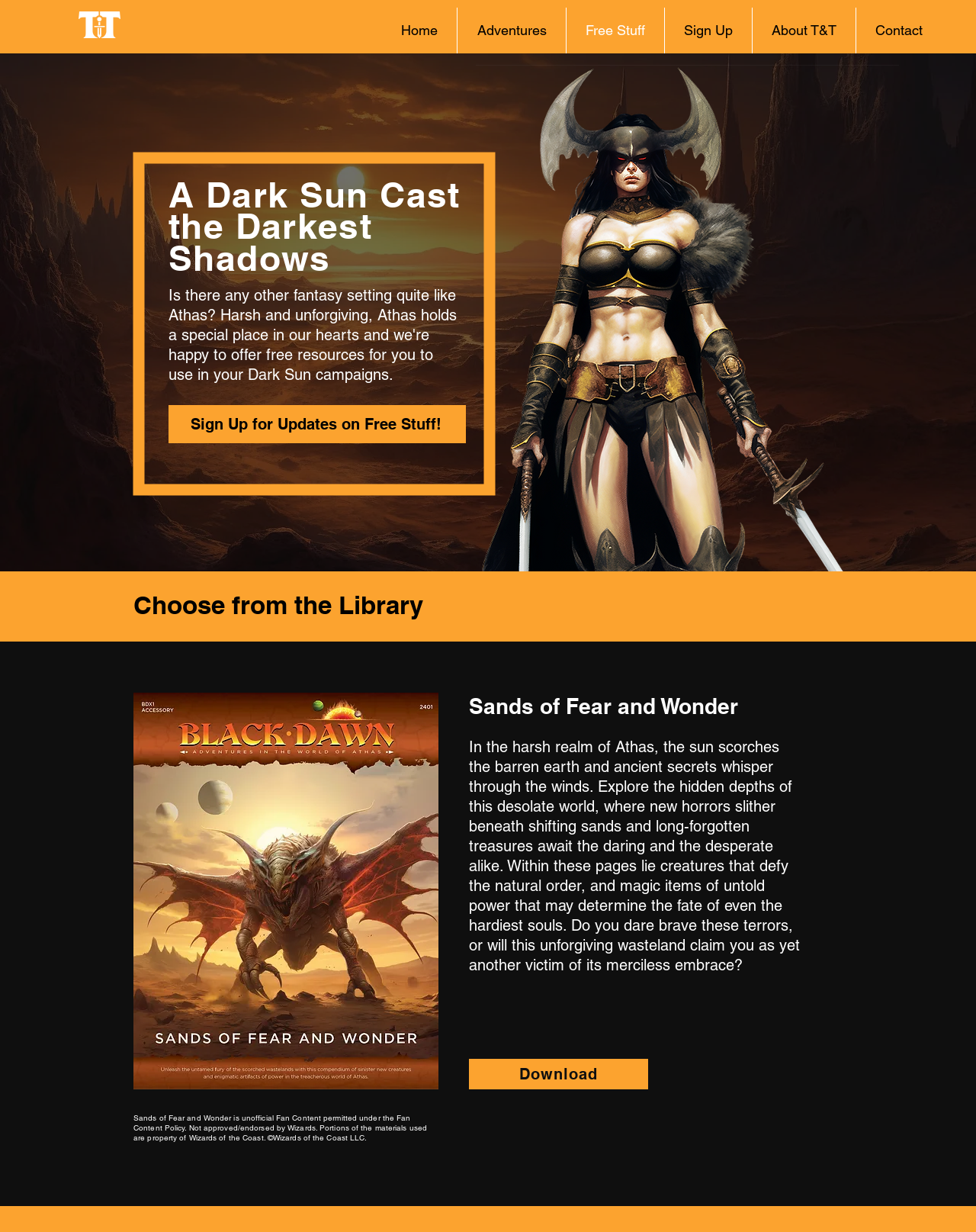Based on what you see in the screenshot, provide a thorough answer to this question: What is the name of the website?

Based on the root element's text, the name of the website is 'Black Dawn | Trail&Tales'.